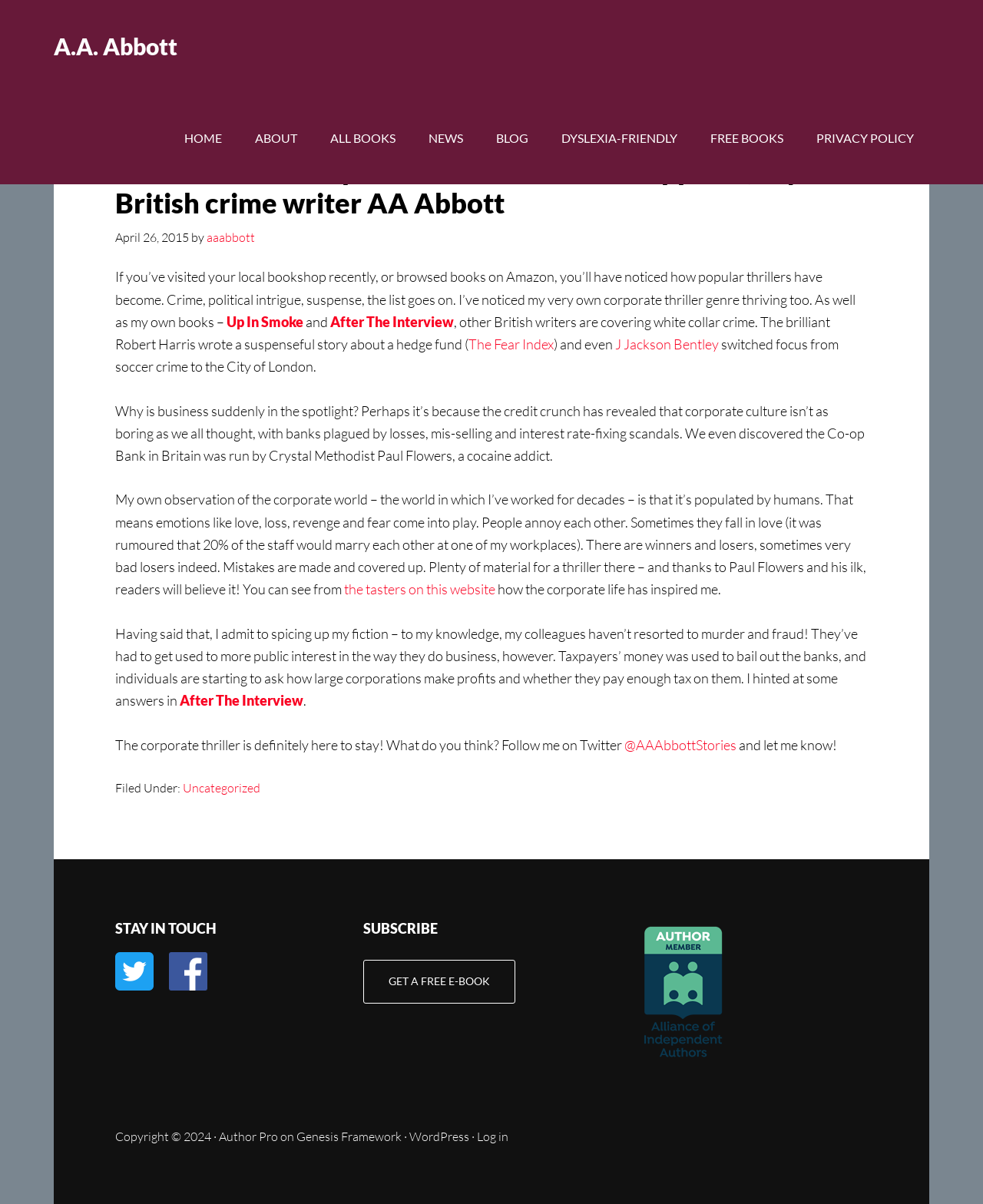Determine the bounding box coordinates for the UI element with the following description: "All Books". The coordinates should be four float numbers between 0 and 1, represented as [left, top, right, bottom].

[0.32, 0.077, 0.418, 0.153]